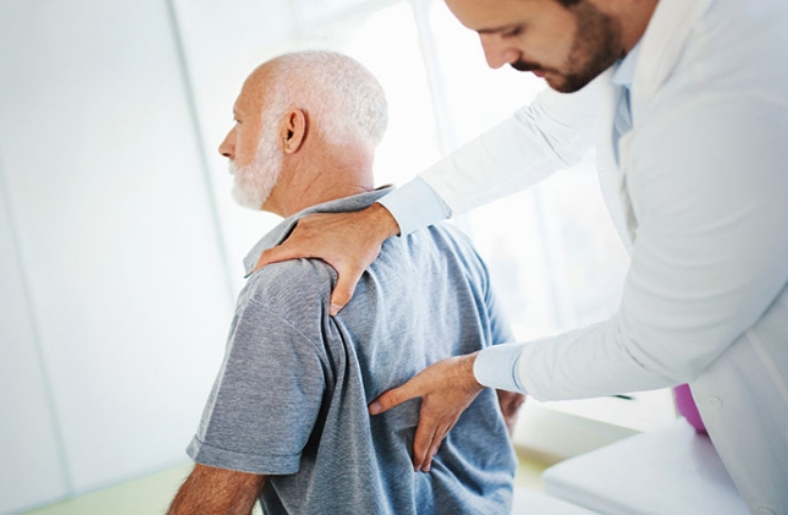What type of light is filtering through the windows?
Provide a fully detailed and comprehensive answer to the question.

The caption states that 'soft, natural light filtering through large windows' creates a calming atmosphere, which suggests that the light coming into the room is natural and not artificial.